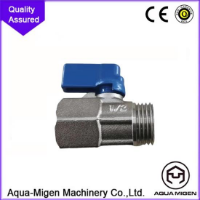What is the material of the valve's body?
Could you give a comprehensive explanation in response to this question?

The caption describes the valve as being designed with a durable metallic body, which implies that the body of the valve is made of a metallic material.